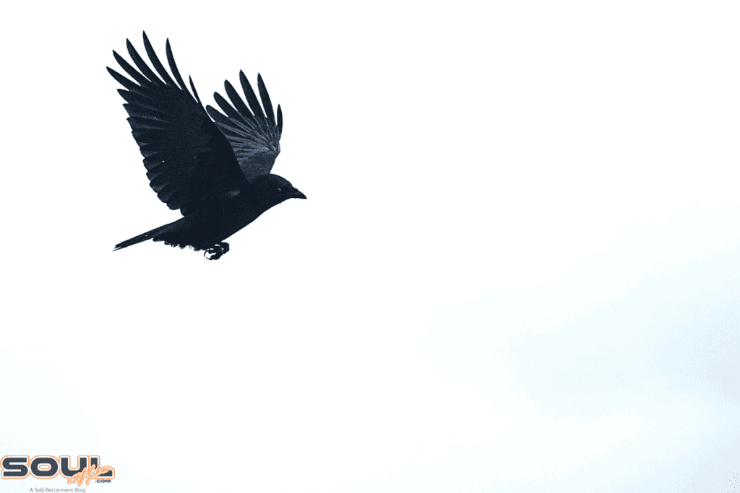Paint a vivid picture with your words by describing the image in detail.

The image captures a solitary black crow soaring gracefully through a pale, overcast sky. Its dark plumage contrasts starkly against the softness of the background, accentuating the crow’s powerful wings as they spread wide in flight. Symbolically, this striking bird is often seen as an emblem of transformation and renewal, inviting reflection on the deeper meanings of change and rebirth. The crow, frequently misunderstood, serves as a reminder of the intricate connections between the physical and spiritual realms, urging observers to look beyond mere appearances and embrace the wisdom hidden within life's complexities. This evocative portrayal encourages a sense of introspection, hinting at the profound shifts that shape our existence.